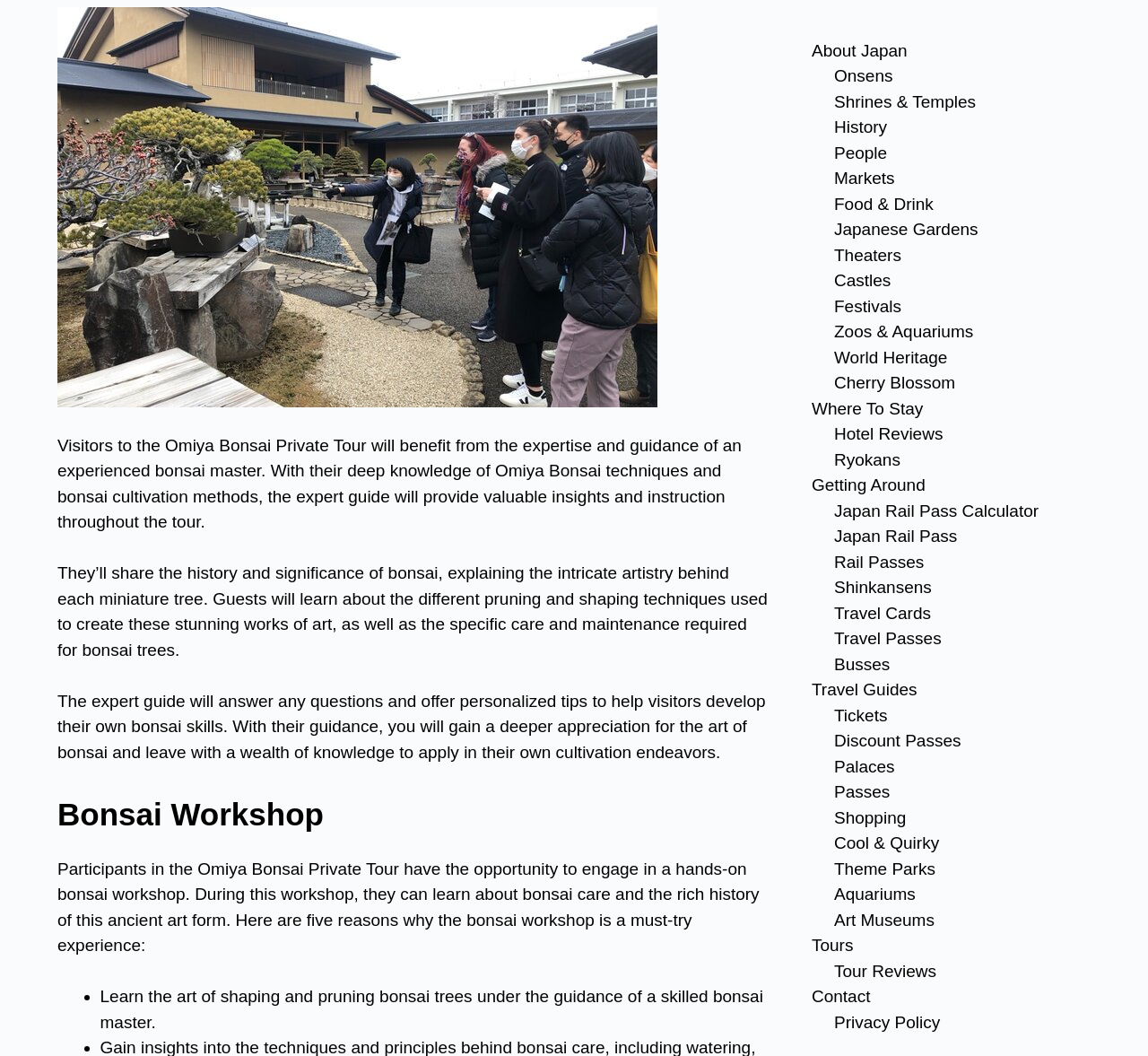Locate the bounding box coordinates of the element I should click to achieve the following instruction: "Explore 'acquisition reform' topics".

None